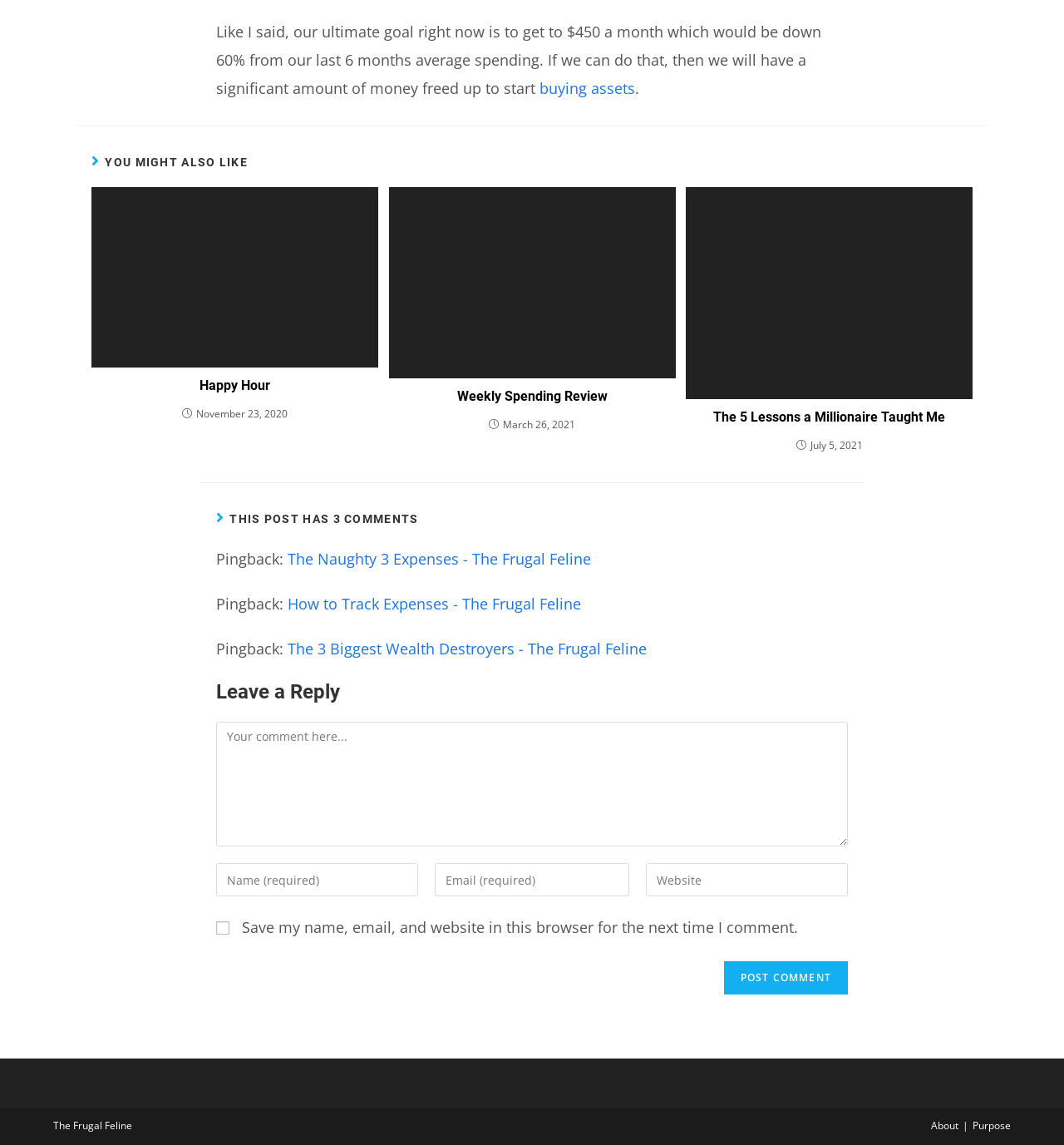Using details from the image, please answer the following question comprehensively:
How many articles are listed under 'YOU MIGHT ALSO LIKE'?

Under the heading 'YOU MIGHT ALSO LIKE', there are three articles listed, namely 'Happy Hour', 'Weekly Spending Review', and 'The 5 Lessons a Millionaire Taught Me'.